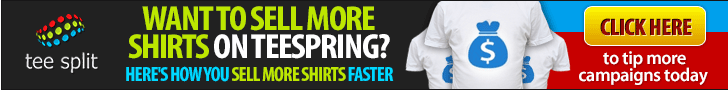What symbol is used to represent financial success? Based on the image, give a response in one word or a short phrase.

Dollar sign